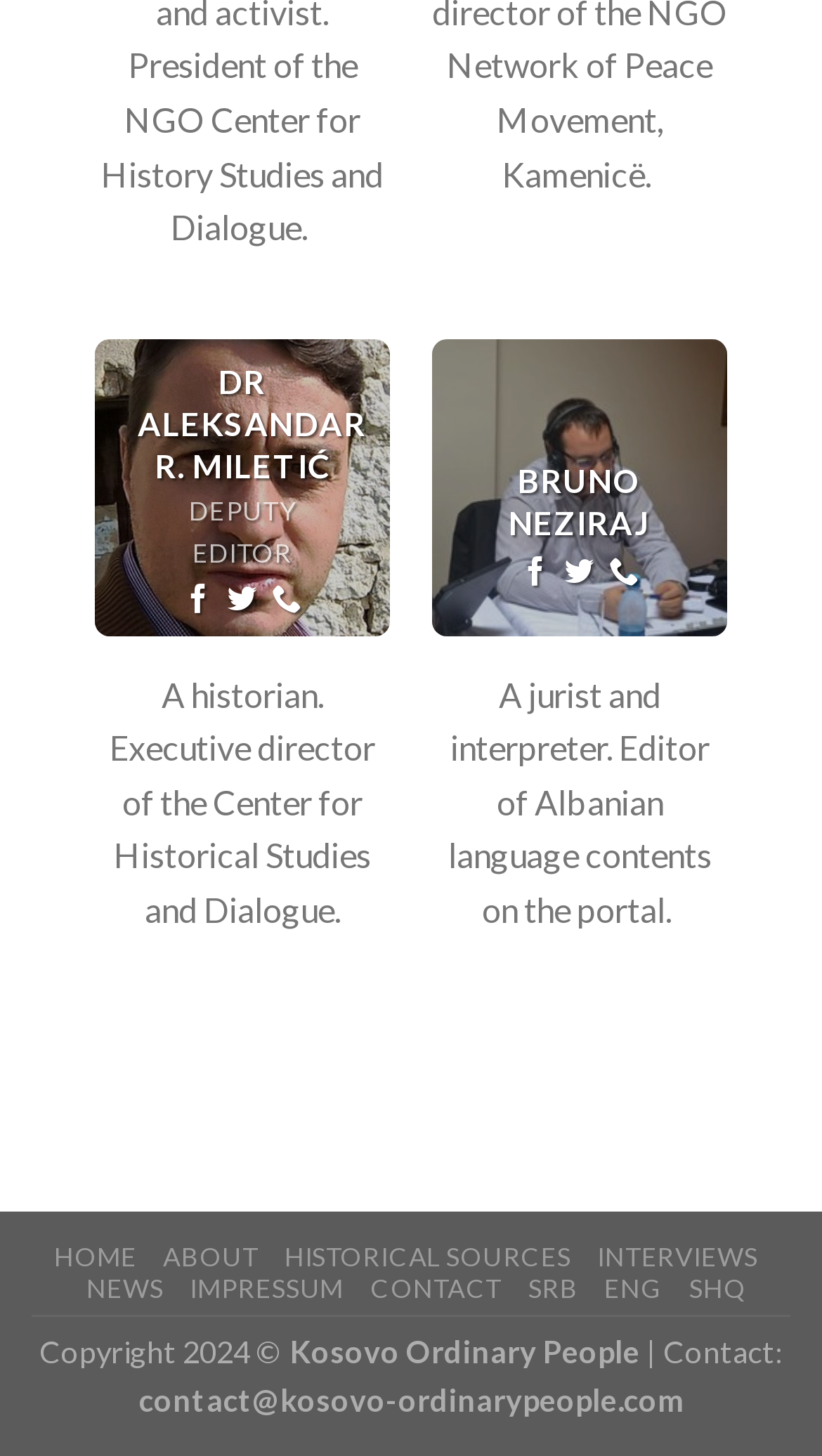Determine the bounding box coordinates of the region that needs to be clicked to achieve the task: "Read about Bruno Neziraj".

[0.577, 0.317, 0.833, 0.375]